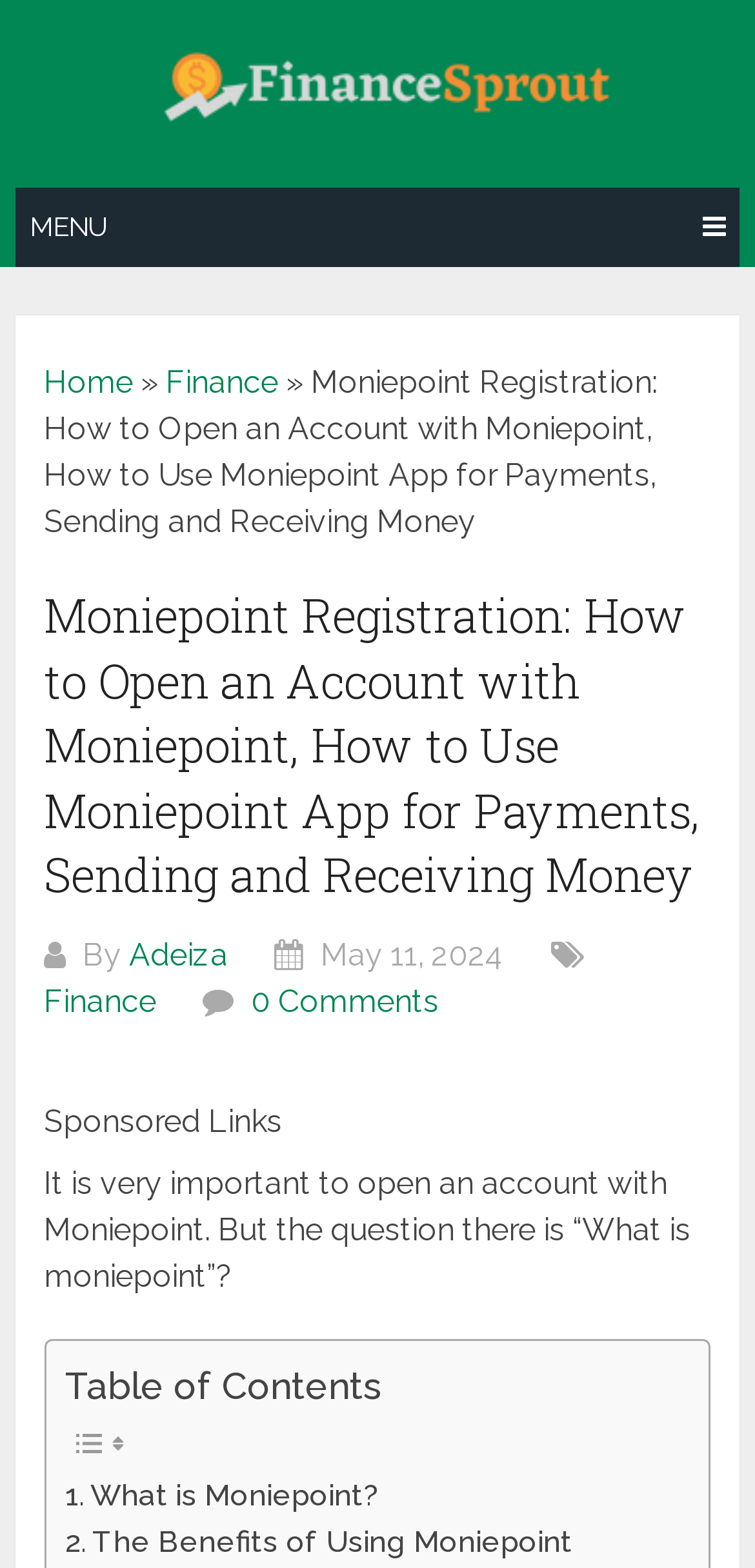Find the bounding box coordinates of the clickable element required to execute the following instruction: "Read the article by Adeiza". Provide the coordinates as four float numbers between 0 and 1, i.e., [left, top, right, bottom].

[0.171, 0.597, 0.302, 0.621]